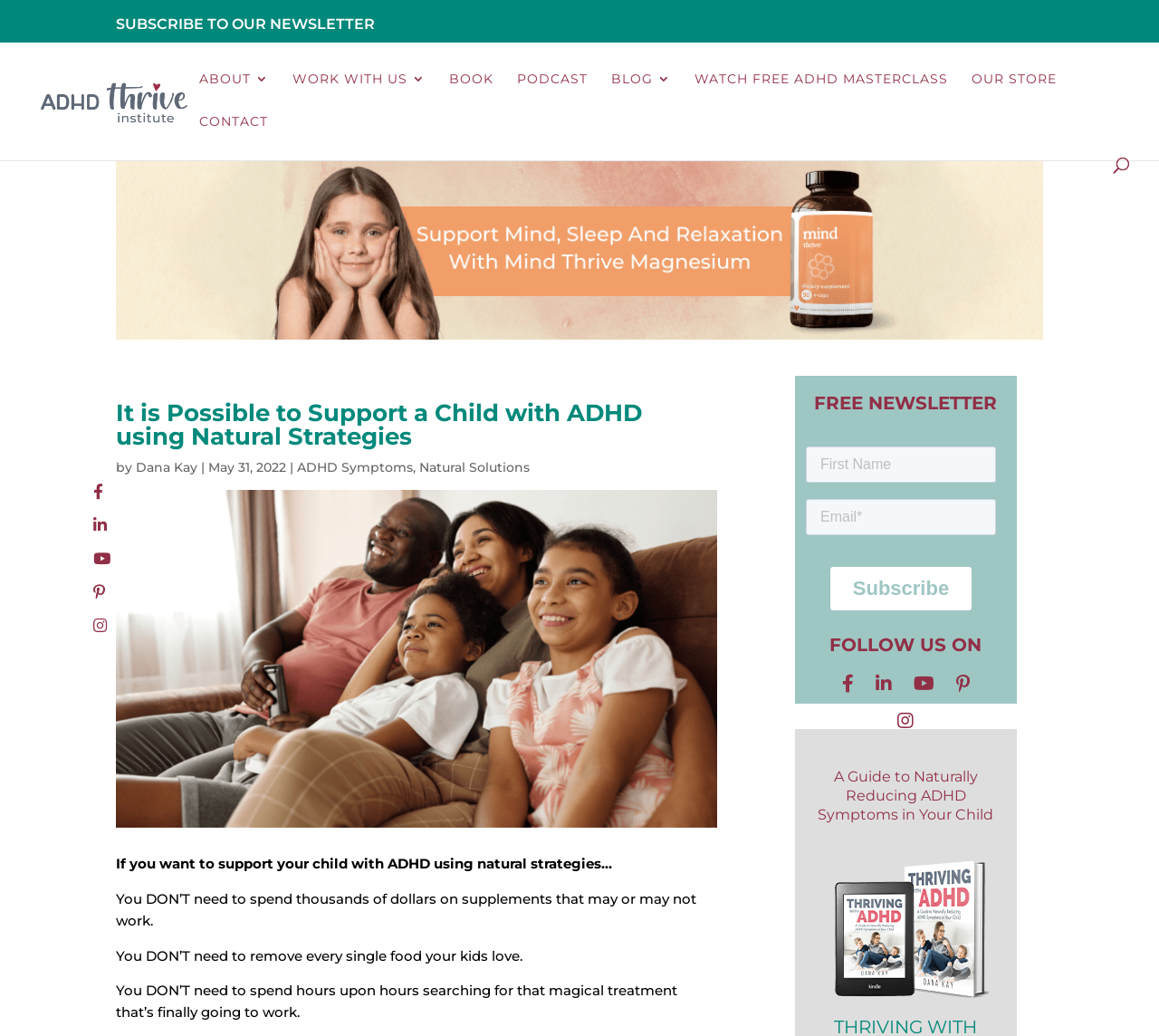Extract the top-level heading from the webpage and provide its text.

It is Possible to Support a Child with ADHD using Natural Strategies